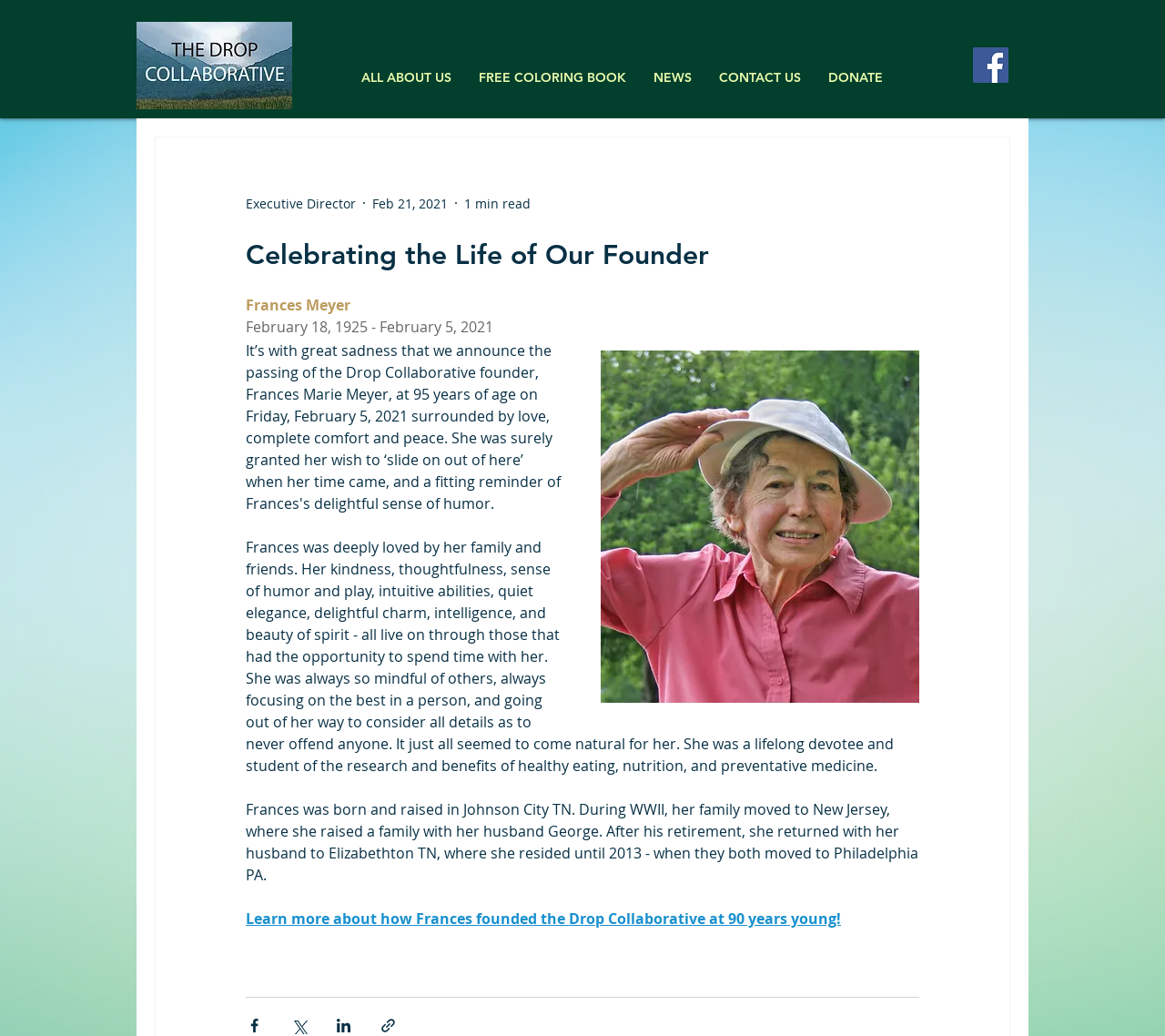Identify the bounding box coordinates of the region I need to click to complete this instruction: "Read the news".

[0.549, 0.062, 0.605, 0.088]